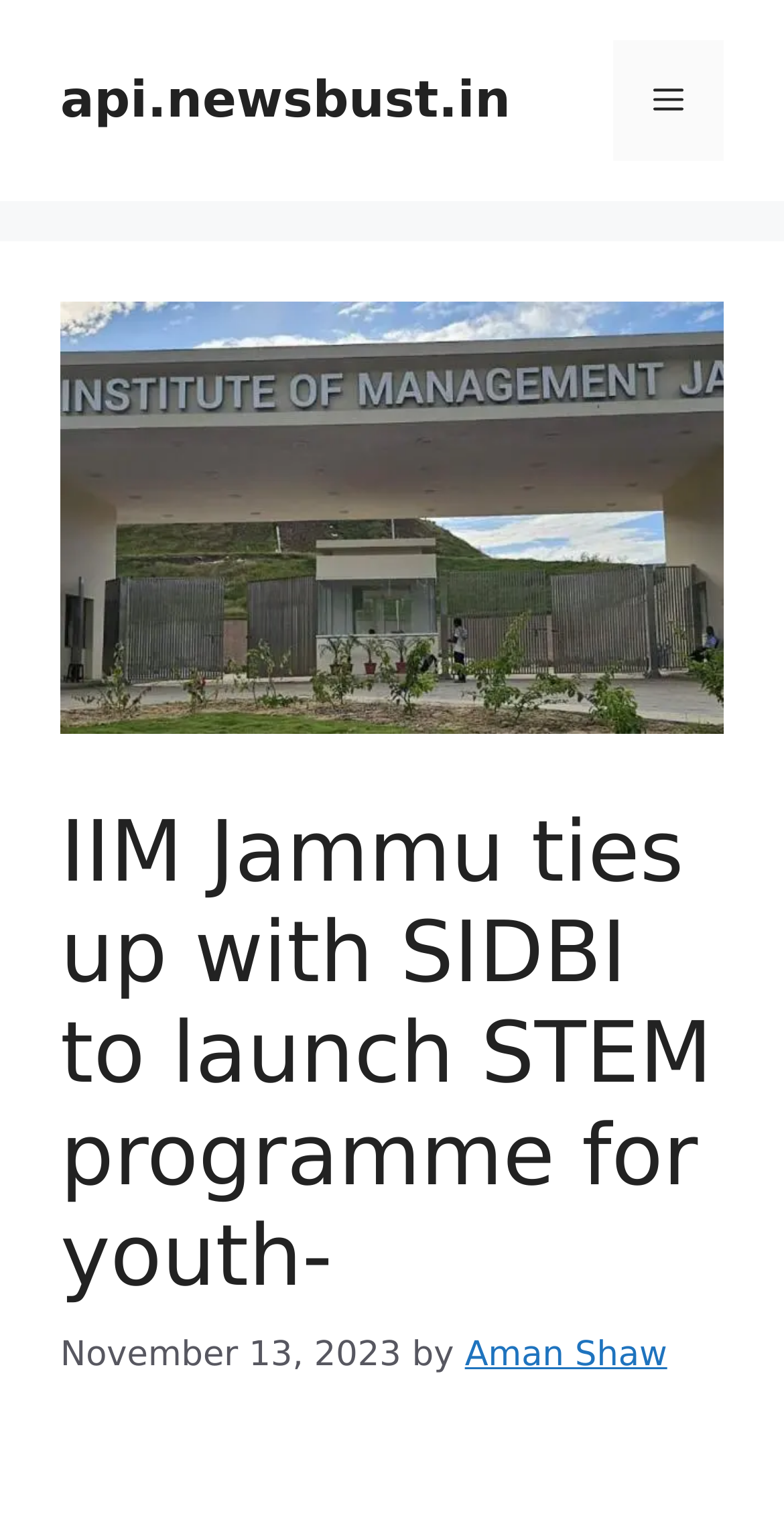Identify the bounding box for the UI element that is described as follows: "Menu".

[0.782, 0.026, 0.923, 0.106]